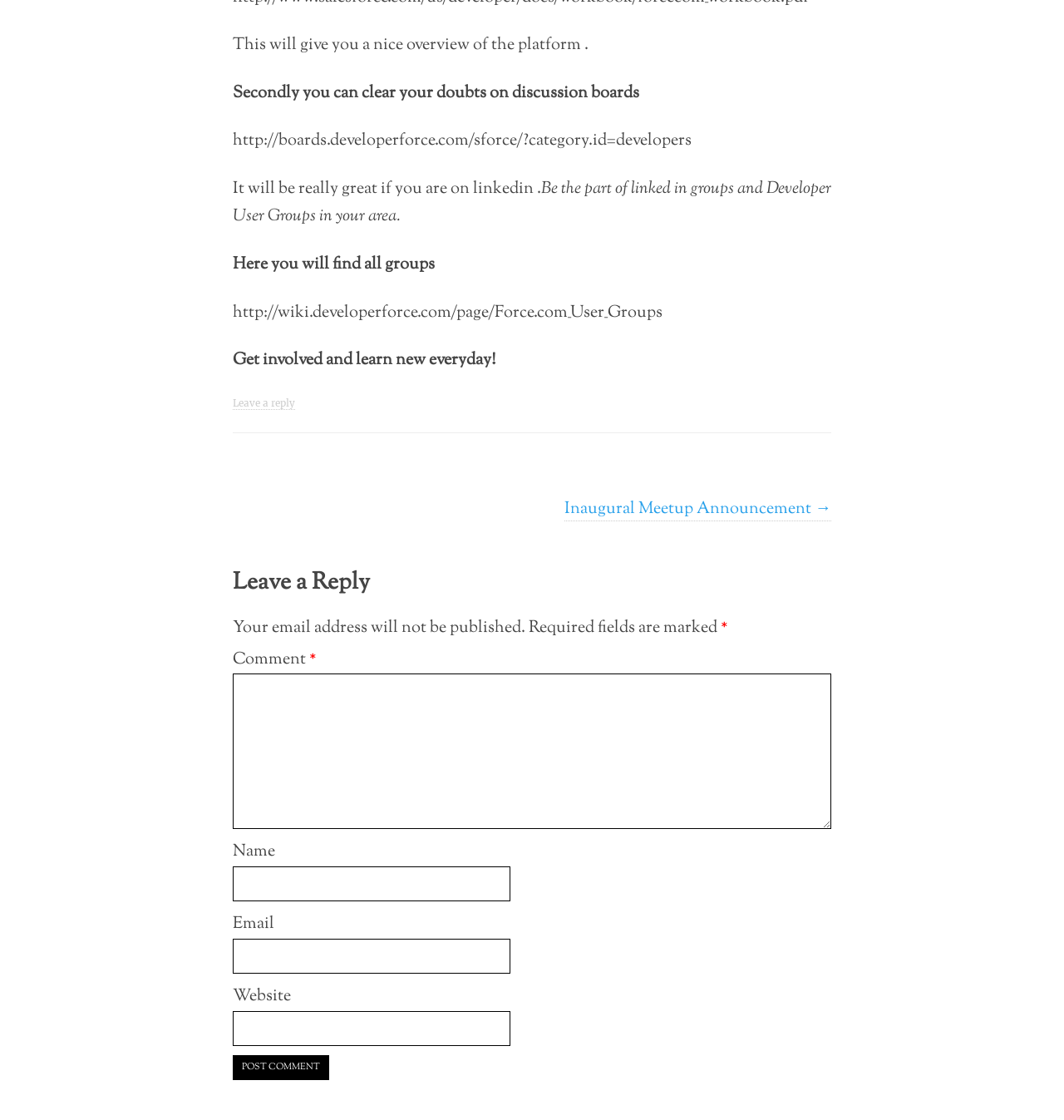Using the webpage screenshot, find the UI element described by Inaugural Meetup Announcement →. Provide the bounding box coordinates in the format (top-left x, top-left y, bottom-right x, bottom-right y), ensuring all values are floating point numbers between 0 and 1.

[0.531, 0.444, 0.781, 0.466]